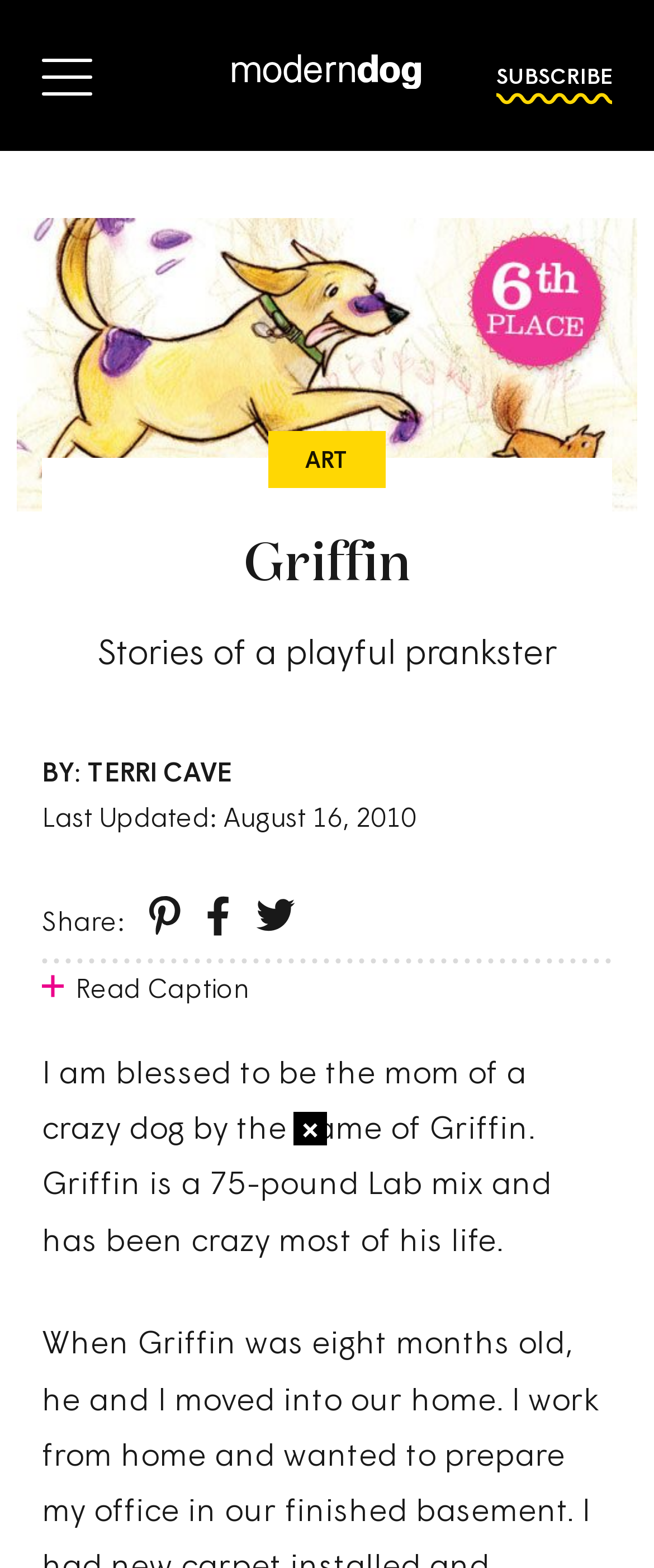Using the provided element description: "Art", determine the bounding box coordinates of the corresponding UI element in the screenshot.

[0.41, 0.274, 0.59, 0.311]